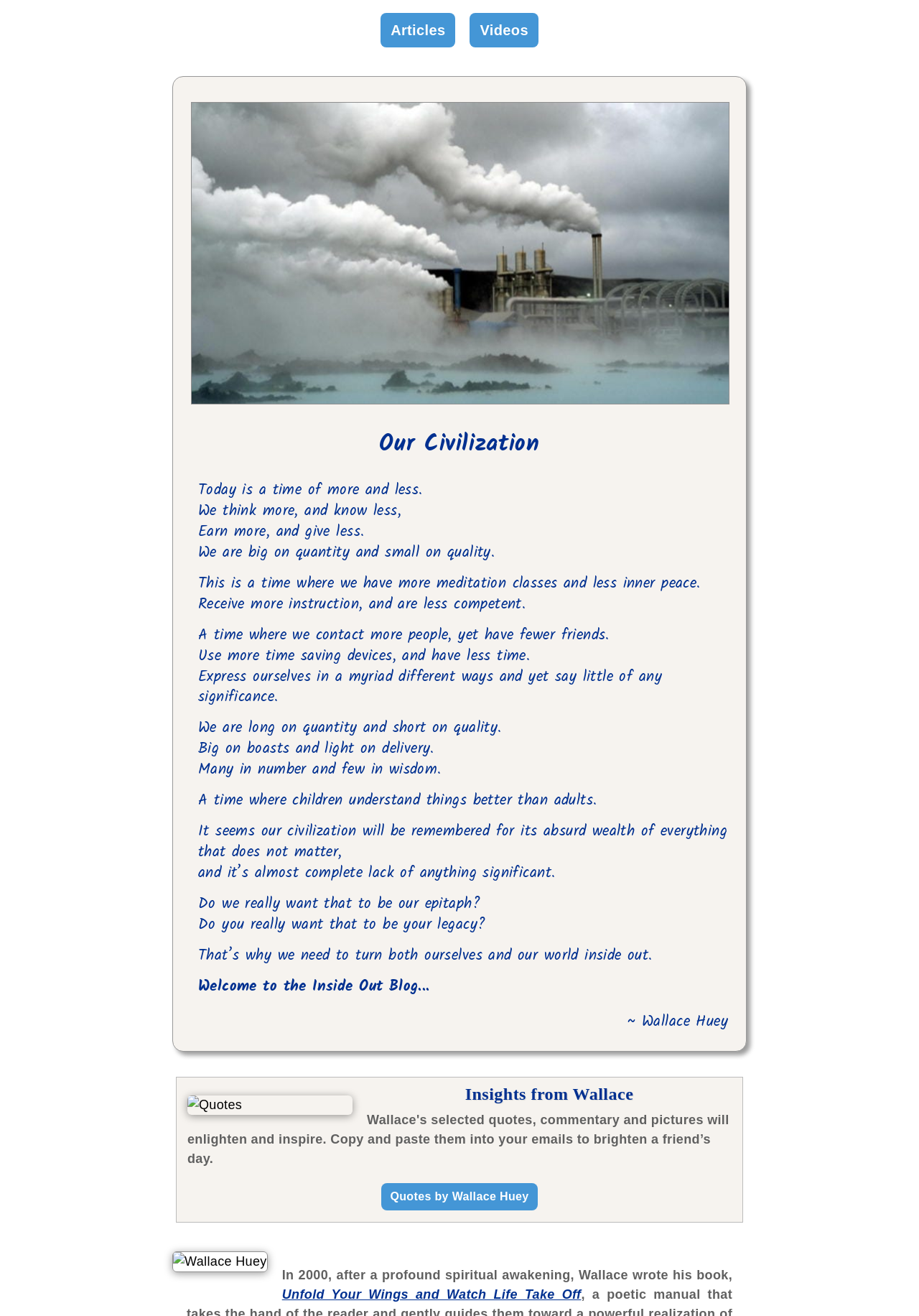How many images are on the webpage?
Please provide a comprehensive answer to the question based on the webpage screenshot.

There are three image elements on the webpage: 'smoke' at coordinates [0.208, 0.078, 0.794, 0.307], 'Quotes' at coordinates [0.204, 0.832, 0.384, 0.847], and 'Wallace Huey' at coordinates [0.188, 0.951, 0.291, 0.967].